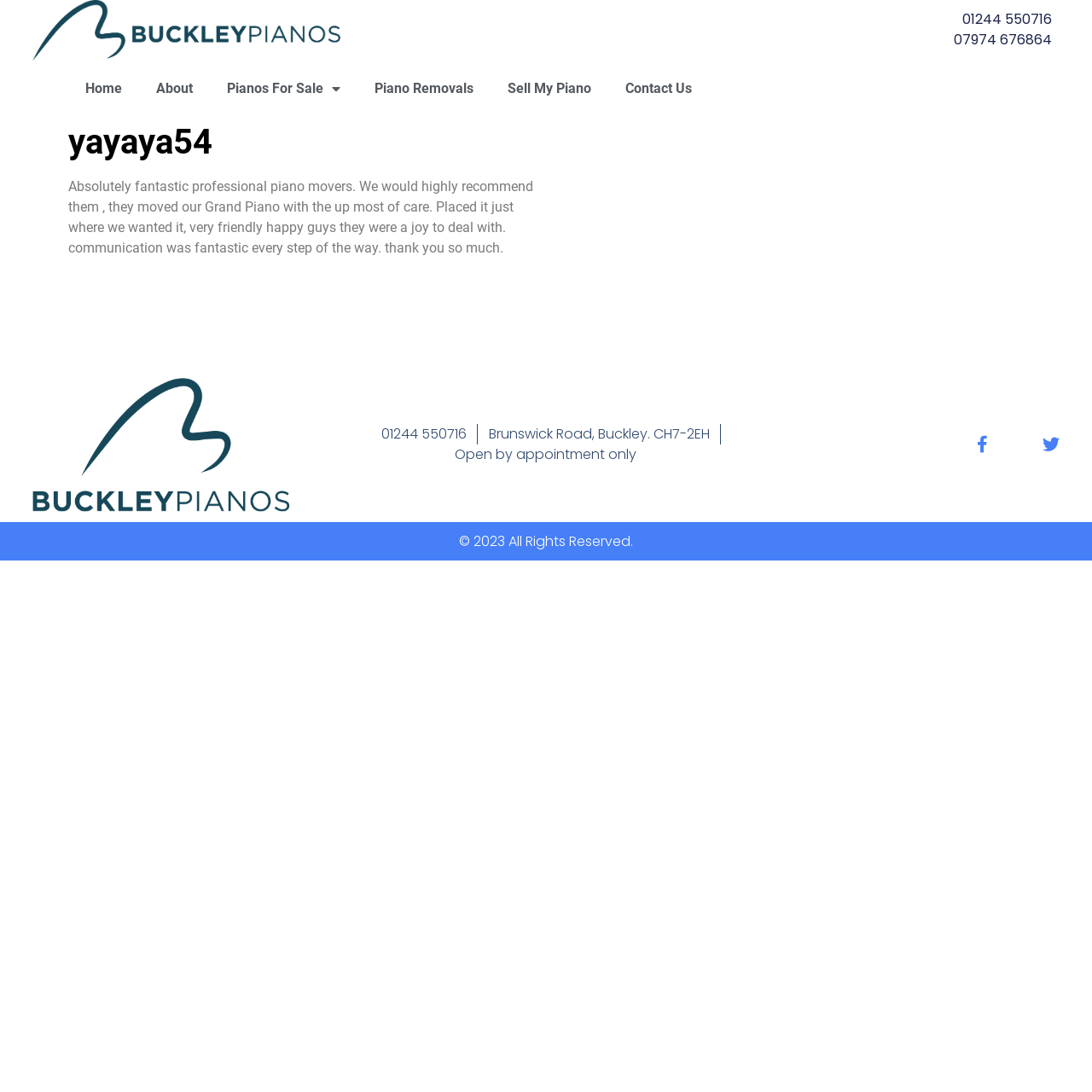What is the purpose of the 'Pianos For Sale' link?
Based on the visual details in the image, please answer the question thoroughly.

The 'Pianos For Sale' link is a navigation menu item that likely leads to a page showcasing pianos available for purchase, given the context of the webpage being a piano store.